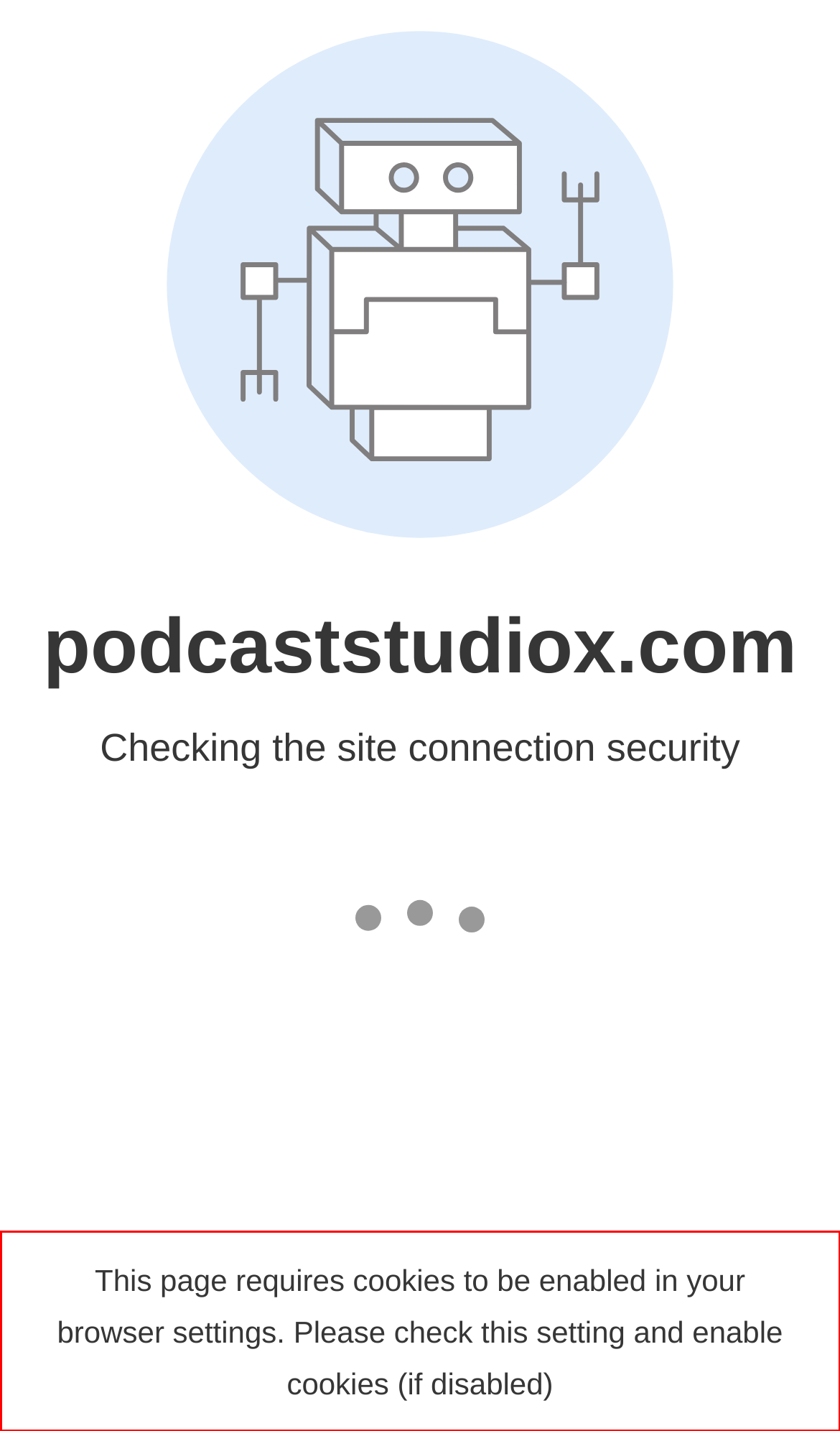Please look at the screenshot provided and find the red bounding box. Extract the text content contained within this bounding box.

This page requires cookies to be enabled in your browser settings. Please check this setting and enable cookies (if disabled)